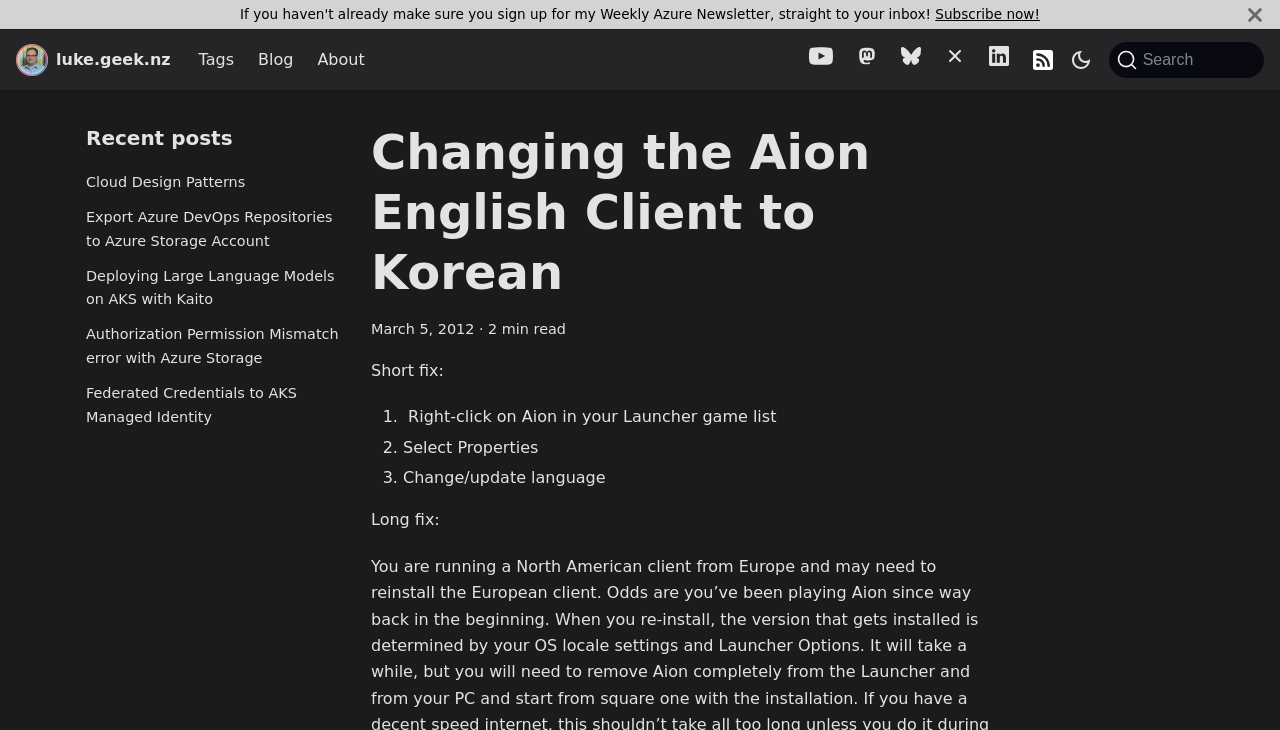Please identify the bounding box coordinates of the clickable area that will fulfill the following instruction: "Switch between dark and light mode". The coordinates should be in the format of four float numbers between 0 and 1, i.e., [left, top, right, bottom].

[0.832, 0.06, 0.857, 0.104]